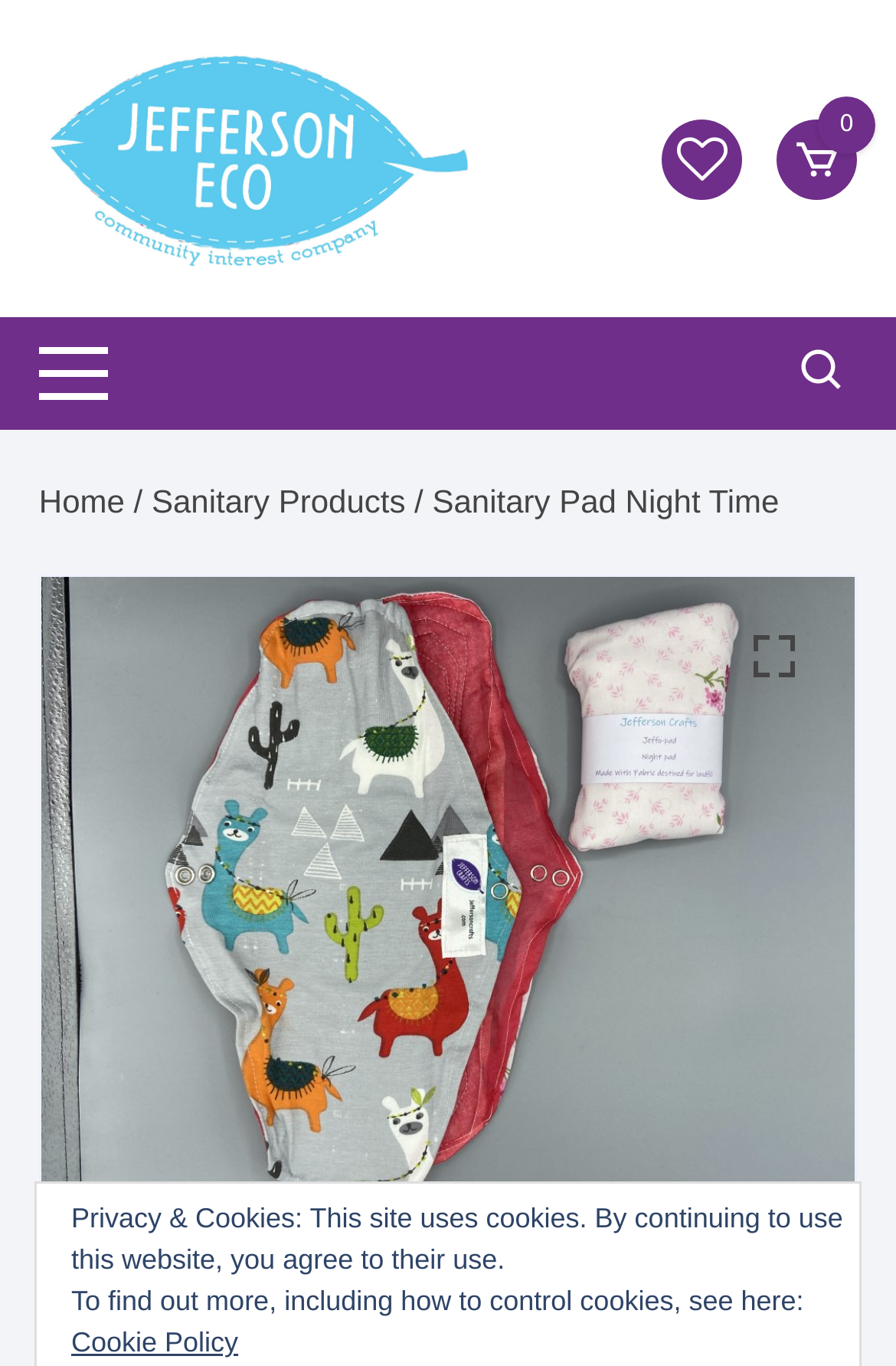Provide your answer to the question using just one word or phrase: How many navigation links are there?

3